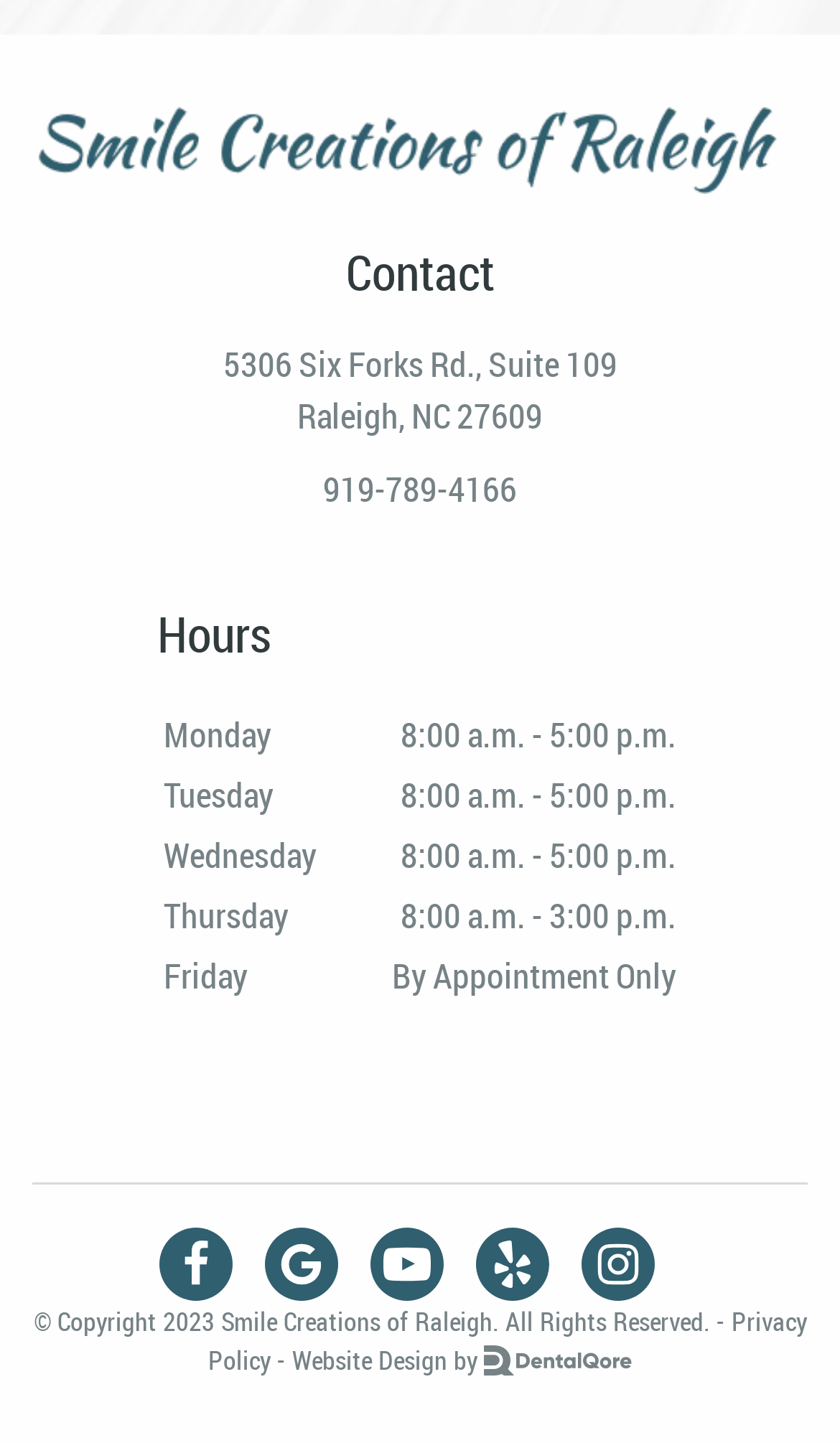Locate the UI element described by catholickatieonline@gmail.com and provide its bounding box coordinates. Use the format (top-left x, top-left y, bottom-right x, bottom-right y) with all values as floating point numbers between 0 and 1.

None